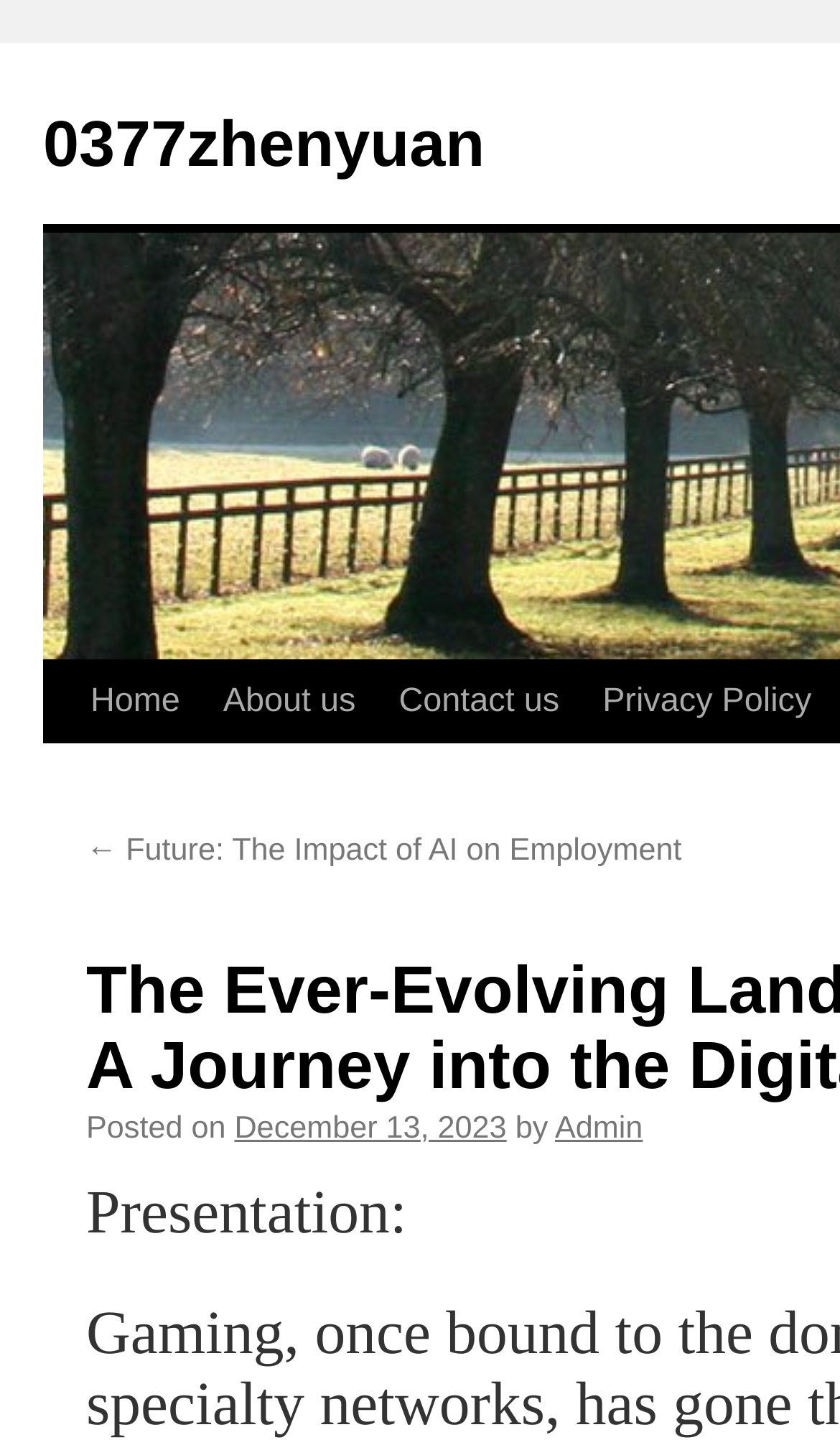Please find the bounding box for the UI component described as follows: "Email Updates".

None